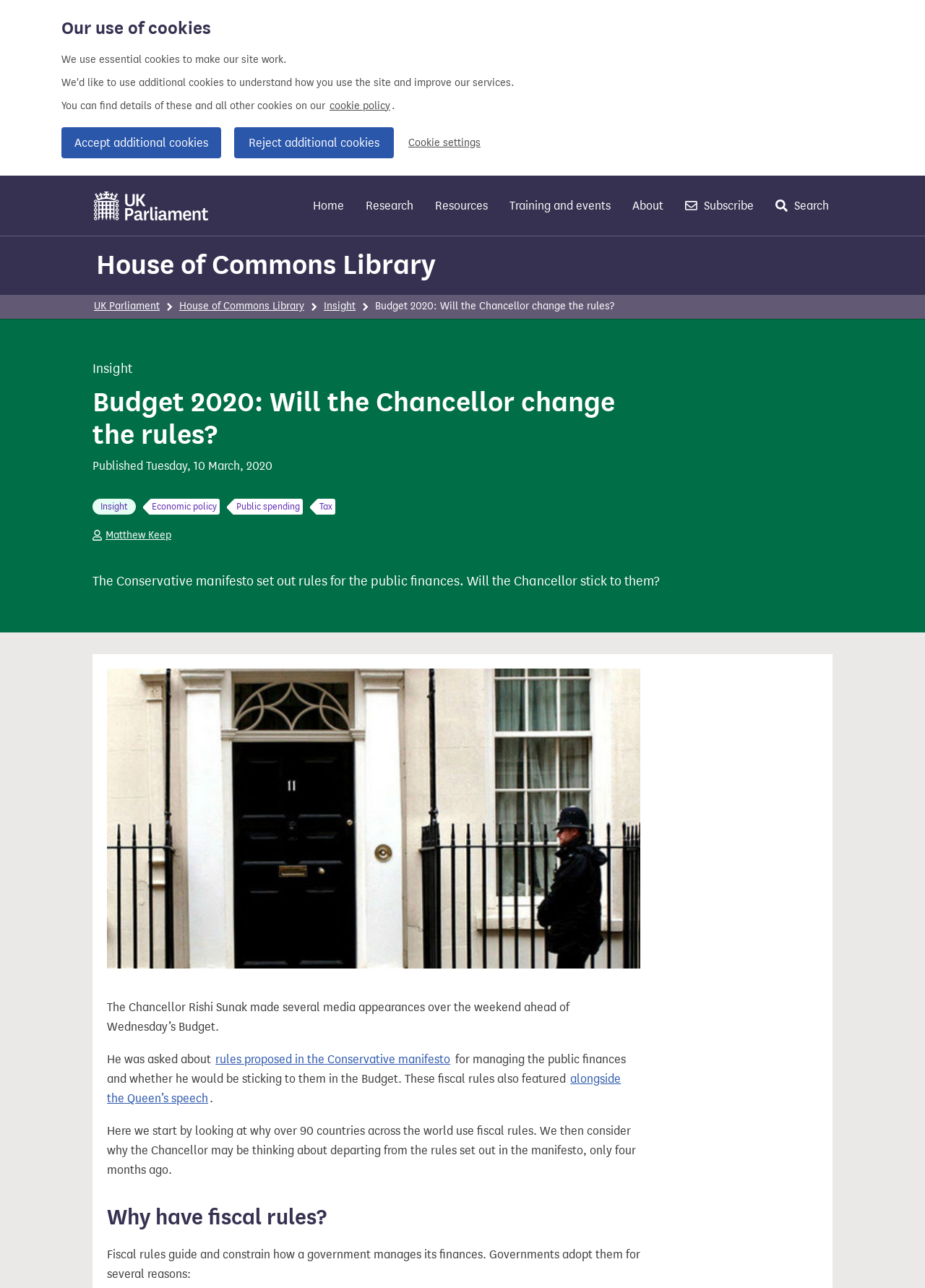What is the purpose of fiscal rules?
Give a one-word or short-phrase answer derived from the screenshot.

Guide and constrain government finances